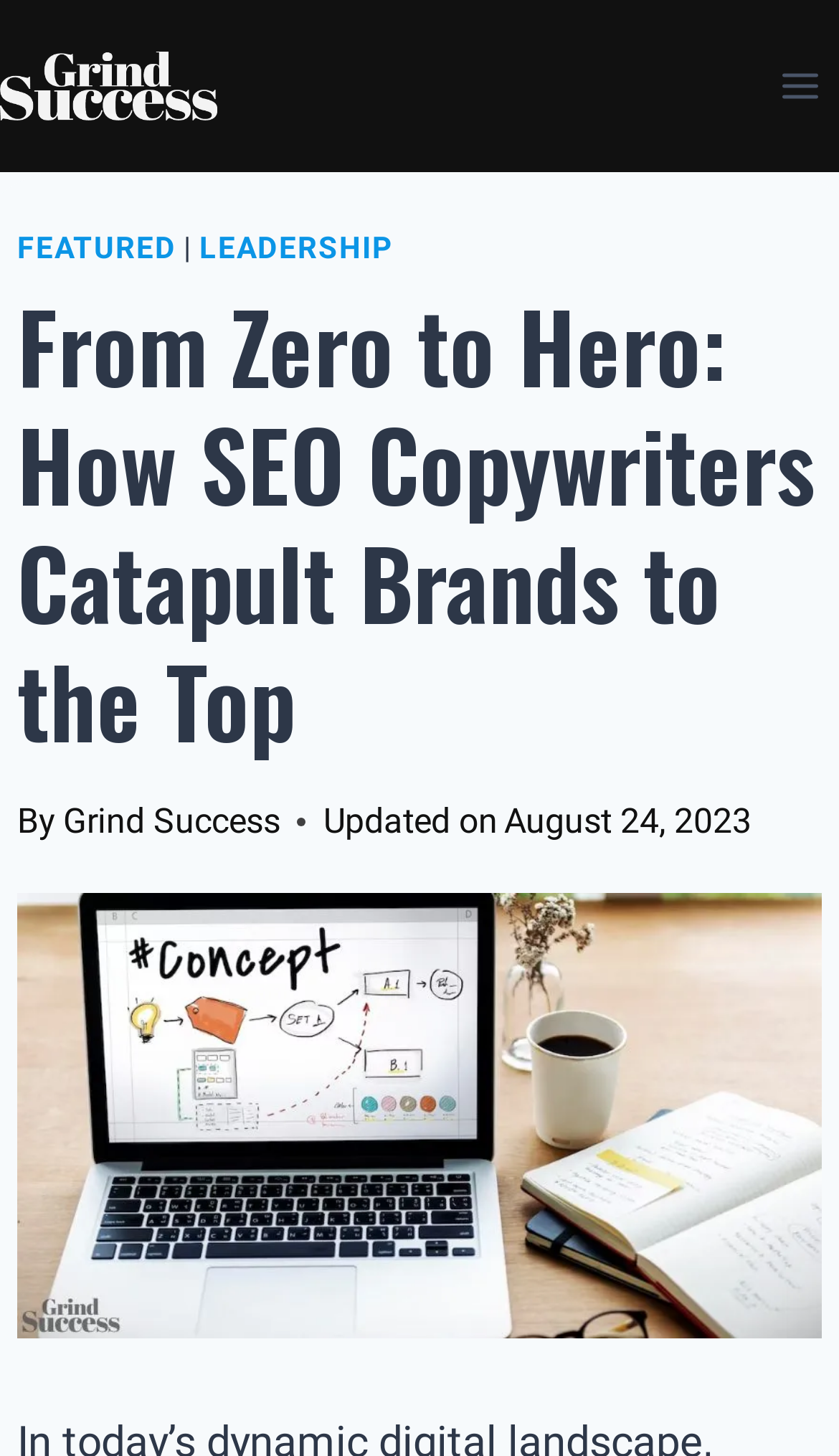Create a detailed narrative describing the layout and content of the webpage.

The webpage is a blog post titled "How SEO Copywriters Catapult Brands to the Top" by Grind Success. At the top left, there is a link to the blog, accompanied by a small image. On the top right, there is a button to open a menu. 

Below the top section, there is a header with several links, including "FEATURED" and "LEADERSHIP", separated by a vertical bar. The main heading of the blog post is "From Zero to Hero: How SEO Copywriters Catapult Brands to the Top". 

Under the main heading, there are three lines of text: "By Grind Success", "Updated on", and a specific date "August 24, 2023". 

The majority of the webpage is occupied by a large image related to the blog post, titled "How SEO Copywriters Catapult Brands".